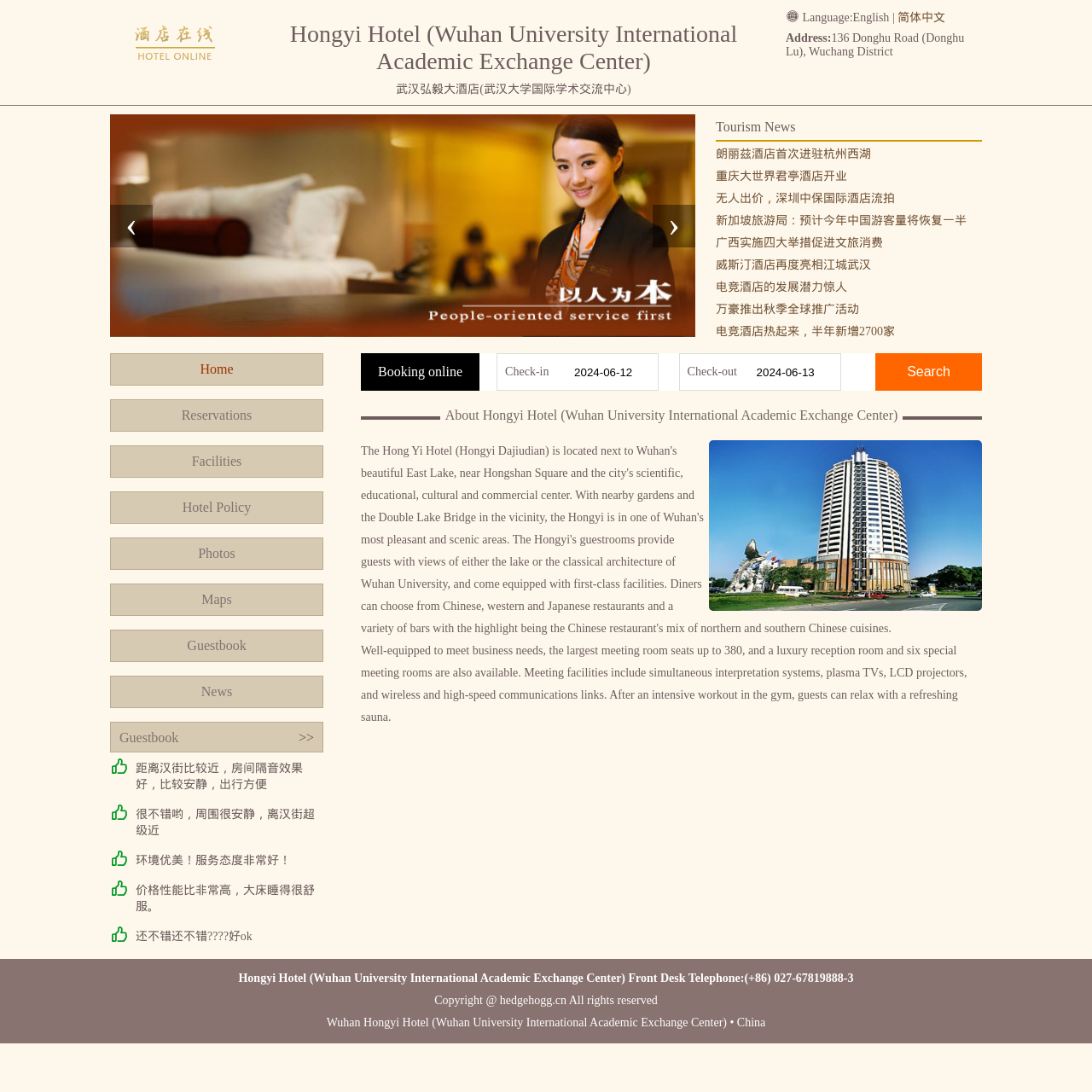Identify the bounding box coordinates necessary to click and complete the given instruction: "Search for available rooms".

[0.802, 0.323, 0.899, 0.358]